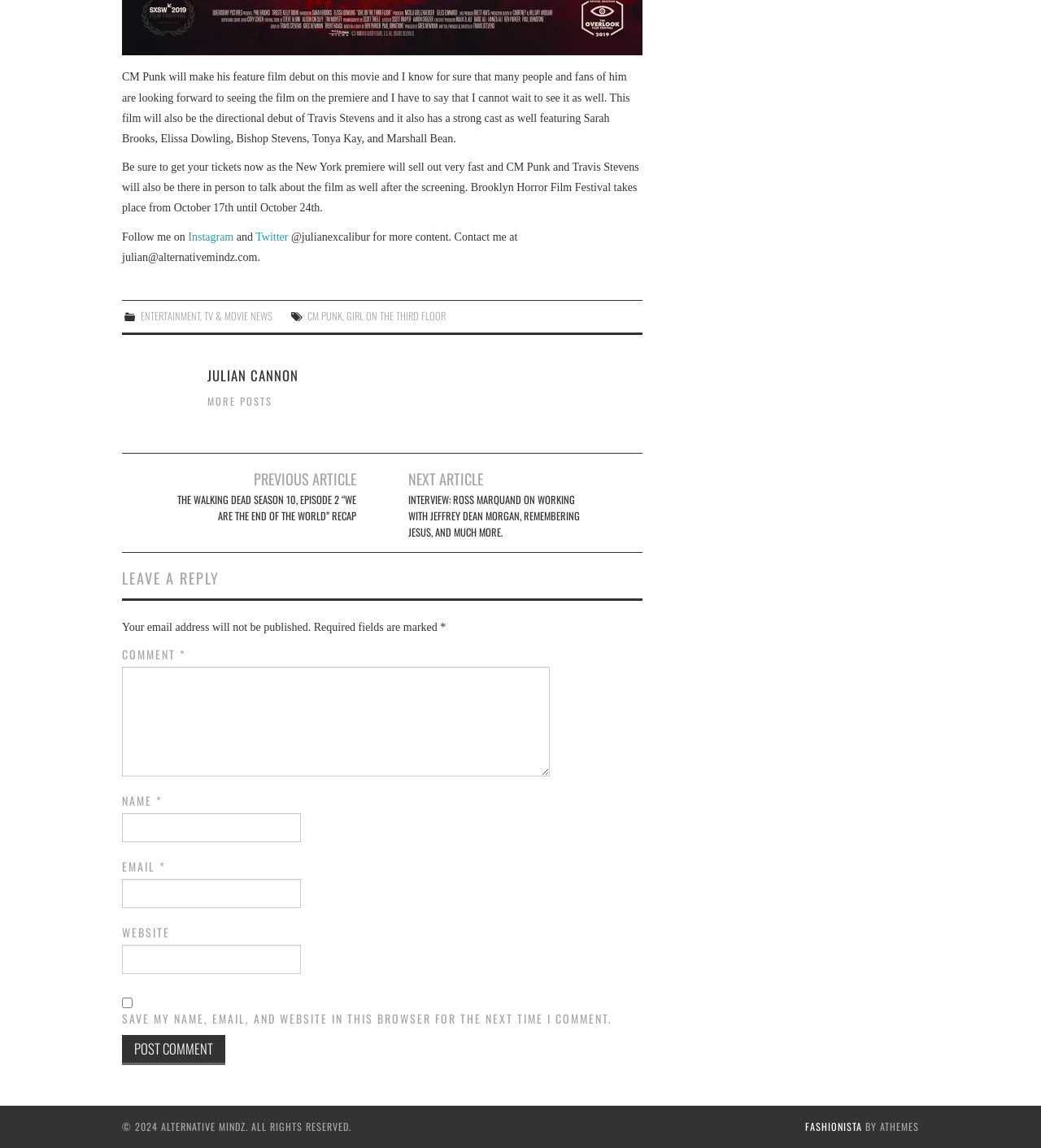Identify the bounding box coordinates of the clickable region to carry out the given instruction: "Follow me on Instagram".

[0.181, 0.201, 0.224, 0.211]